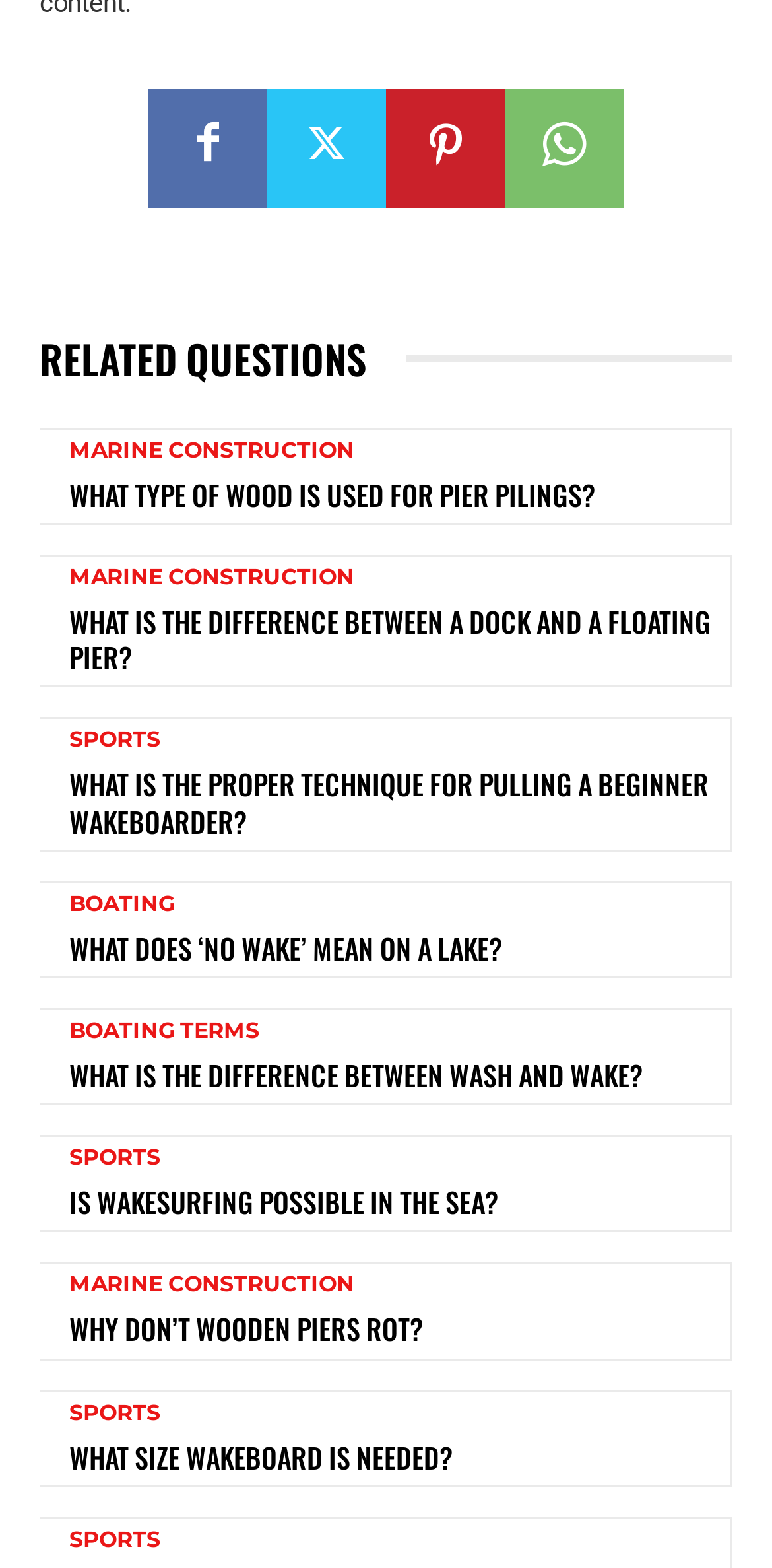Find the bounding box coordinates for the element that must be clicked to complete the instruction: "Explore the difference between a dock and a floating pier". The coordinates should be four float numbers between 0 and 1, indicated as [left, top, right, bottom].

[0.09, 0.385, 0.933, 0.431]